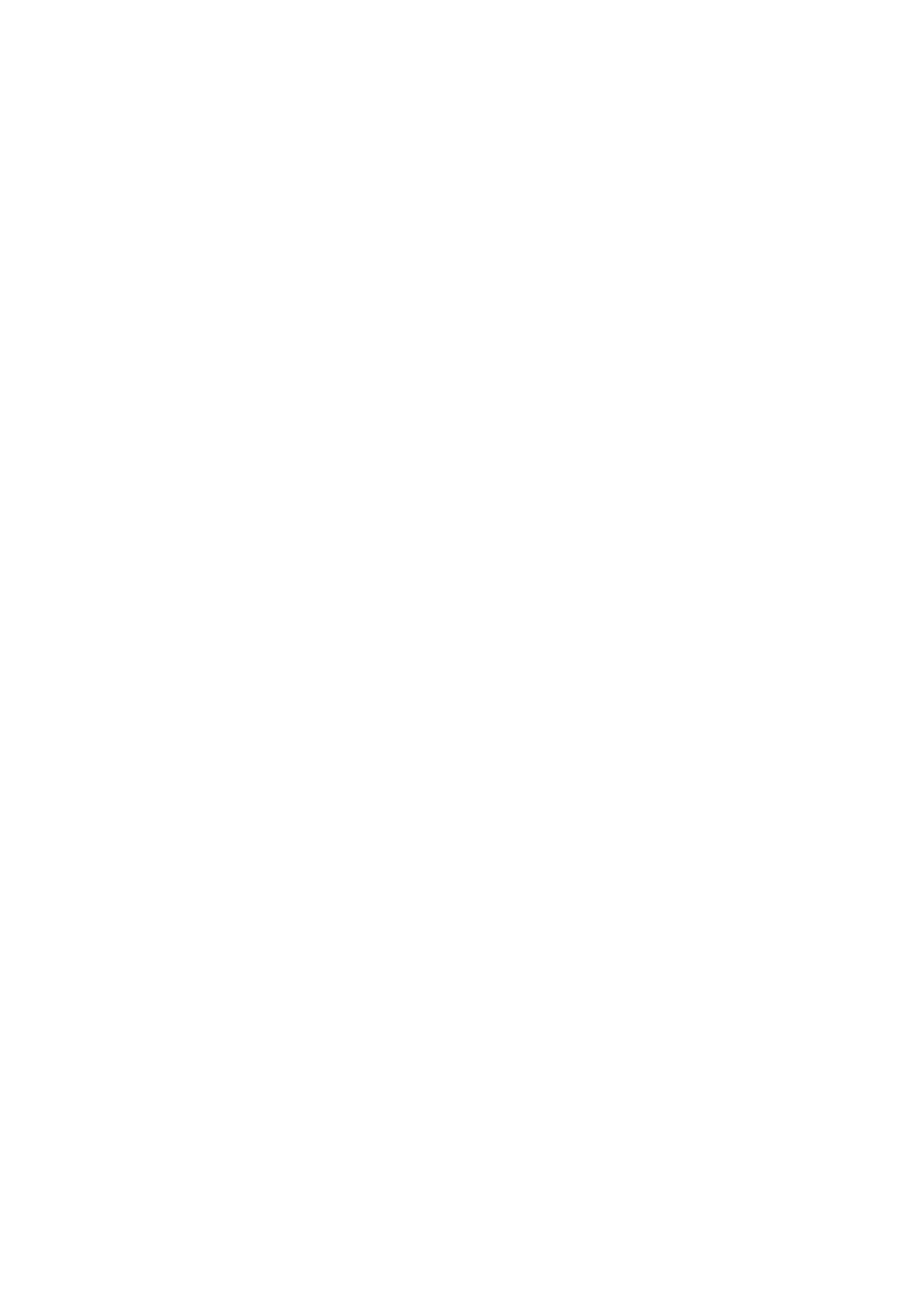What is the last link listed on the webpage?
Observe the image and answer the question with a one-word or short phrase response.

Contact Us